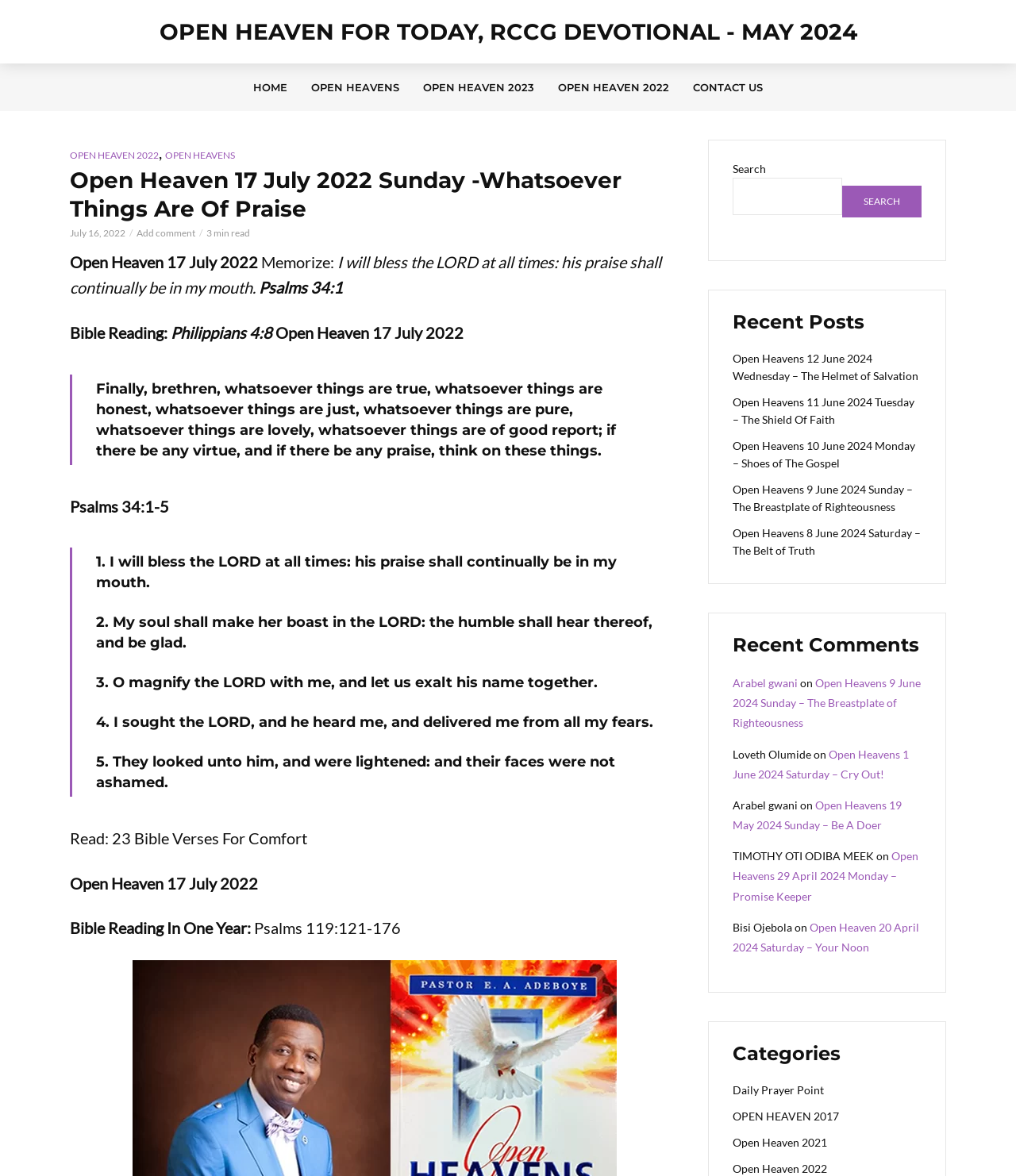Please specify the bounding box coordinates of the clickable section necessary to execute the following command: "Comment on Open Heavens 9 June 2024 Sunday – The Breastplate of Righteousness".

[0.721, 0.575, 0.906, 0.62]